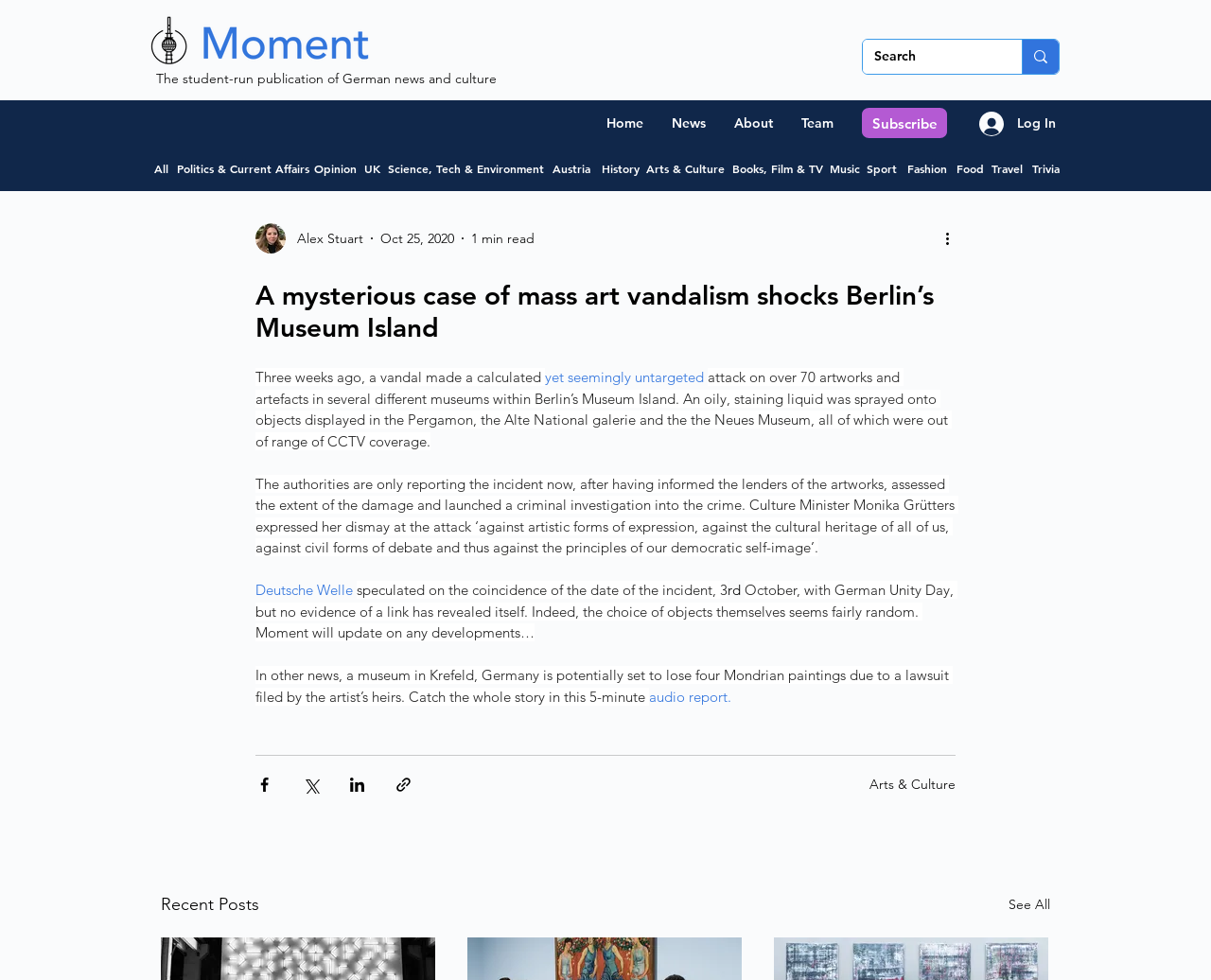Using the details from the image, please elaborate on the following question: How many links are there in the navigation menu?

There are five links in the navigation menu, namely 'Home', 'News', 'About', 'Team', and 'Subscribe', located at the top of the webpage.